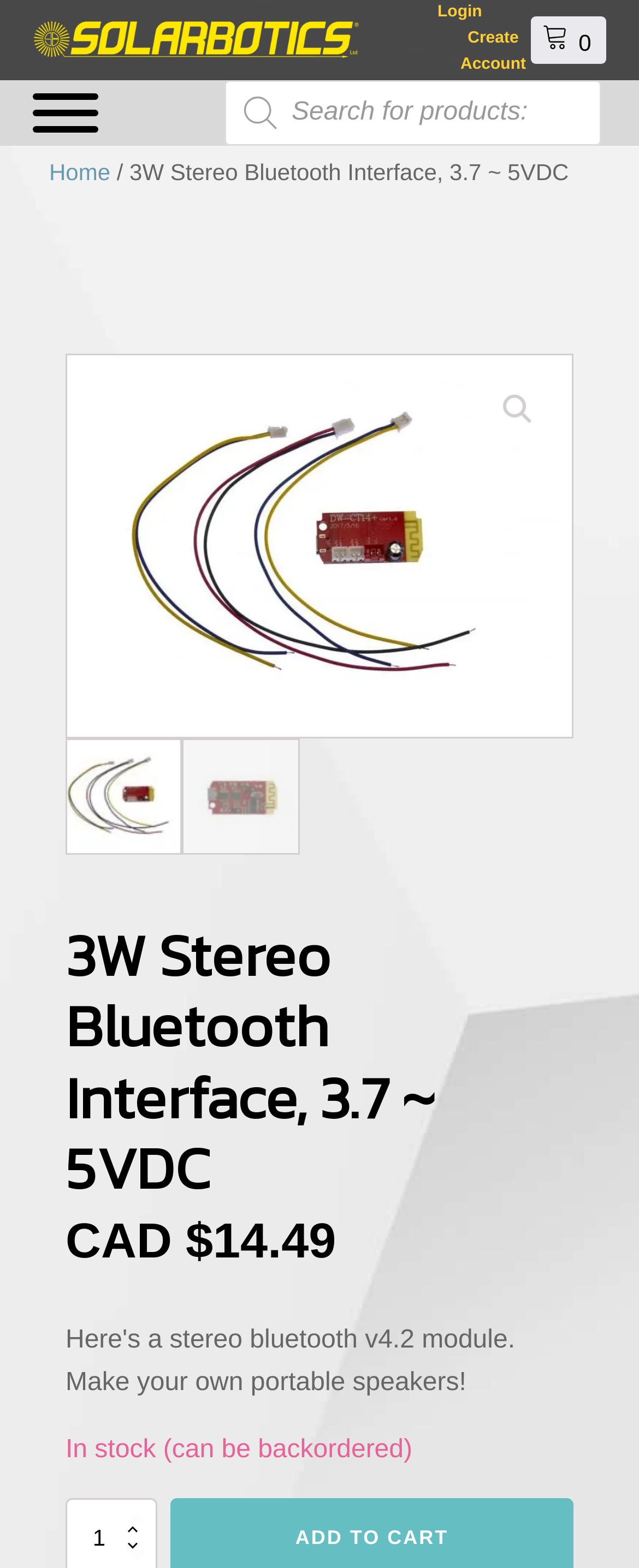Is there a login feature on this website?
Please craft a detailed and exhaustive response to the question.

I found a link labeled 'Login' which suggests that users can log in to their accounts on this website.